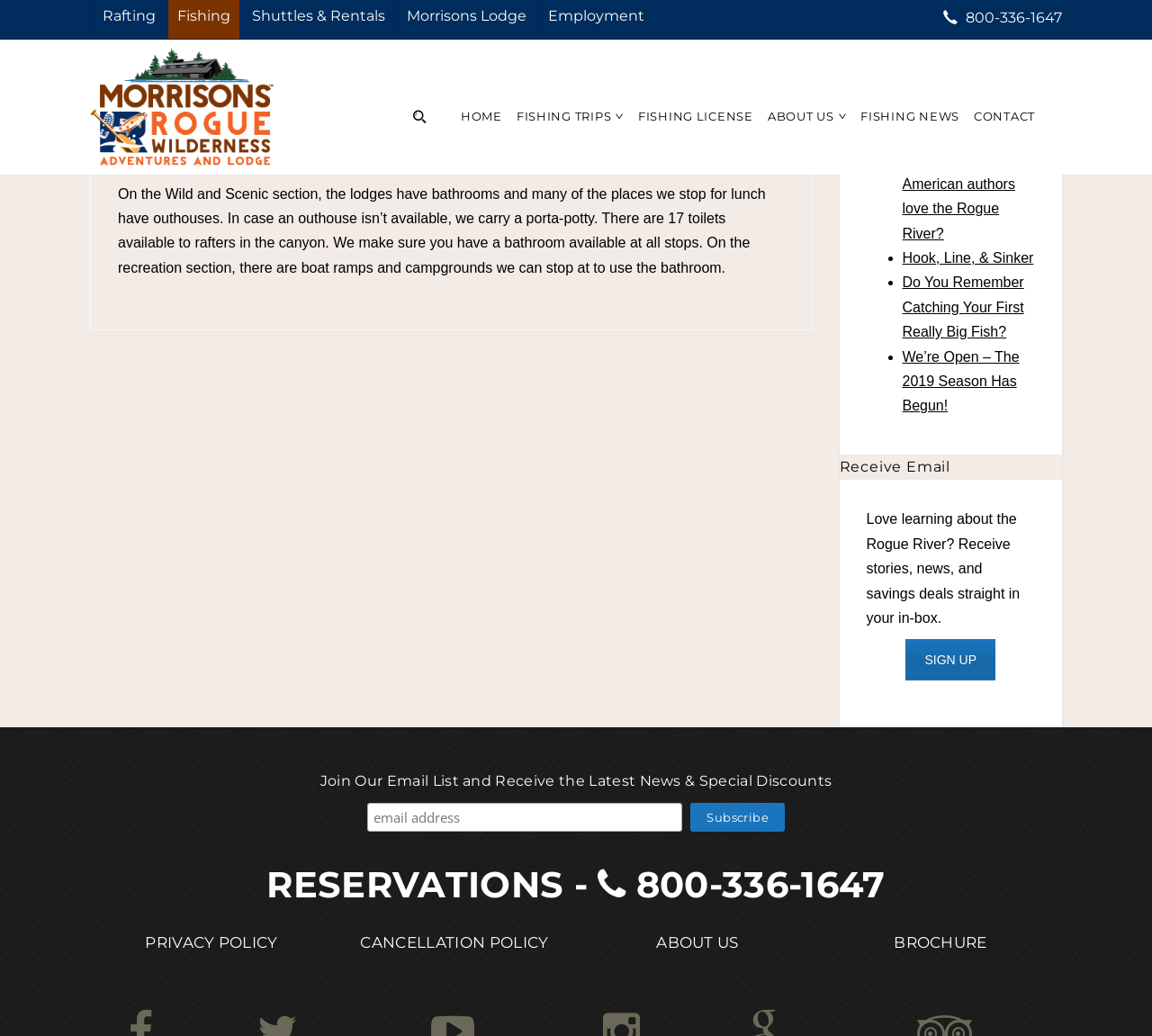Based on the image, provide a detailed response to the question:
What is the purpose of the email list?

I read the text near the email list input field and found that it says 'Love learning about the Rogue River? Receive stories, news, and savings deals straight in your in-box.' This suggests that the purpose of the email list is to receive news and discounts related to the Rogue River.